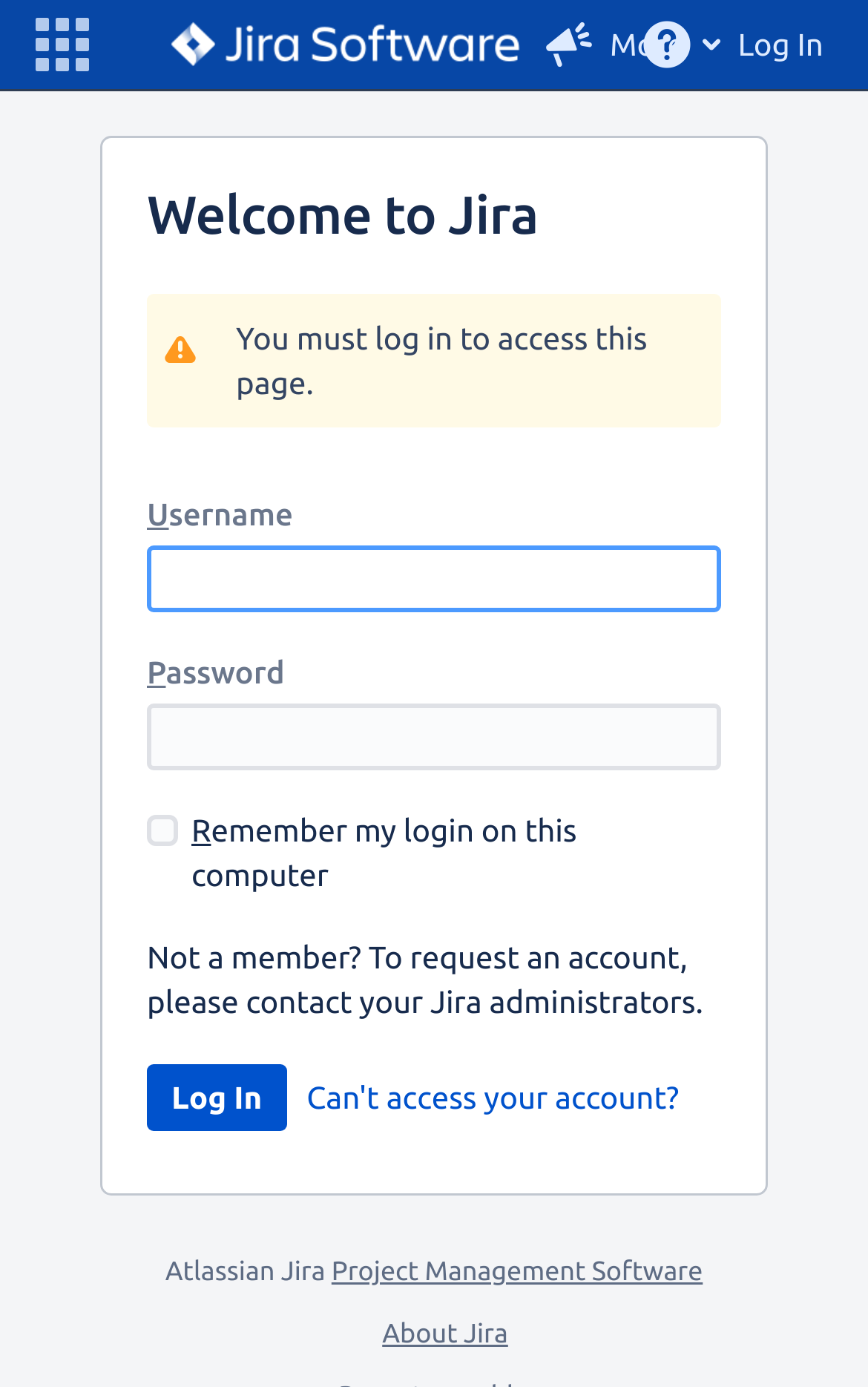Using the description "Project Management Software", predict the bounding box of the relevant HTML element.

[0.382, 0.907, 0.81, 0.928]